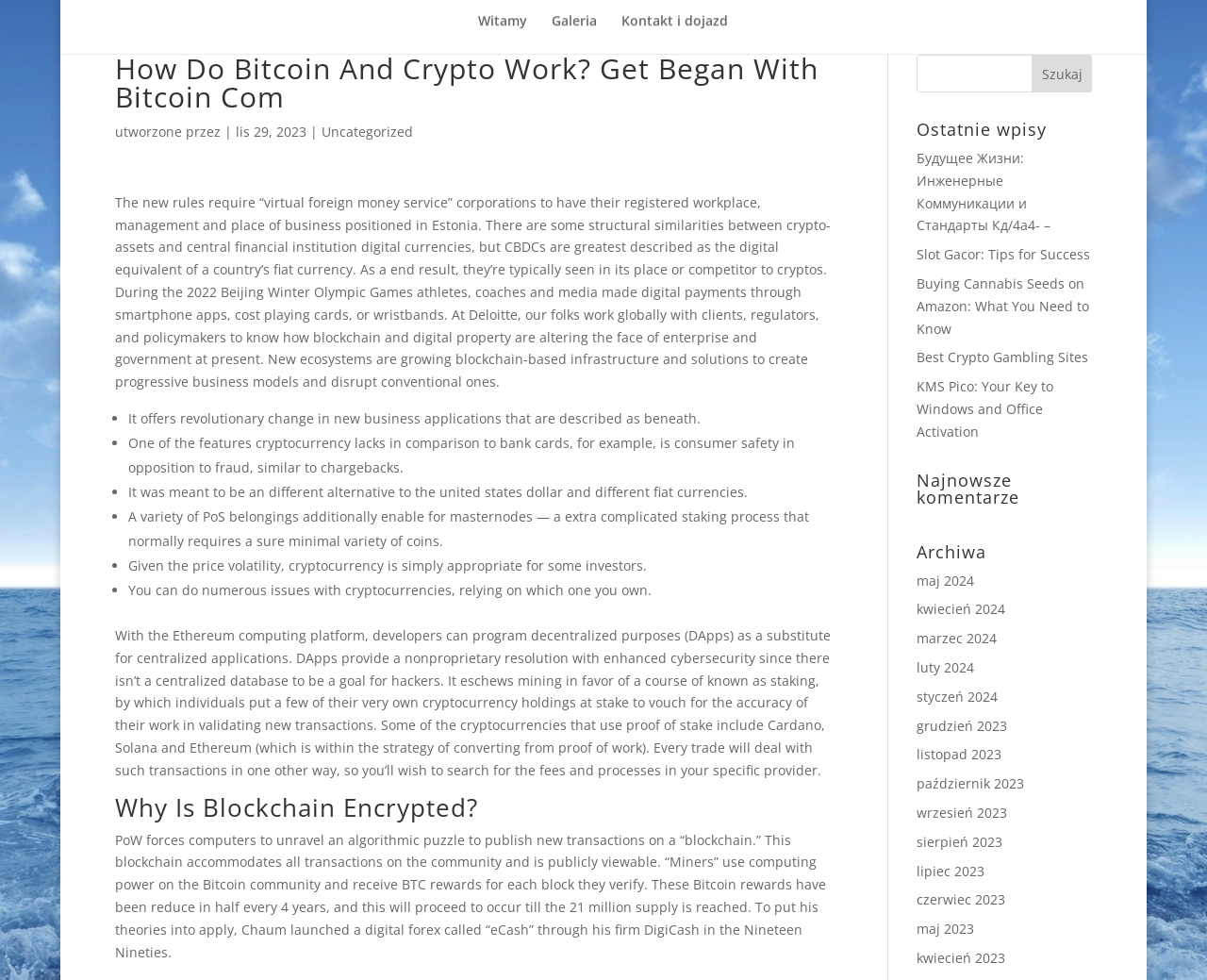Identify the bounding box coordinates of the specific part of the webpage to click to complete this instruction: "Click on the link to learn about Bitcoin and Crypto".

[0.266, 0.125, 0.342, 0.143]